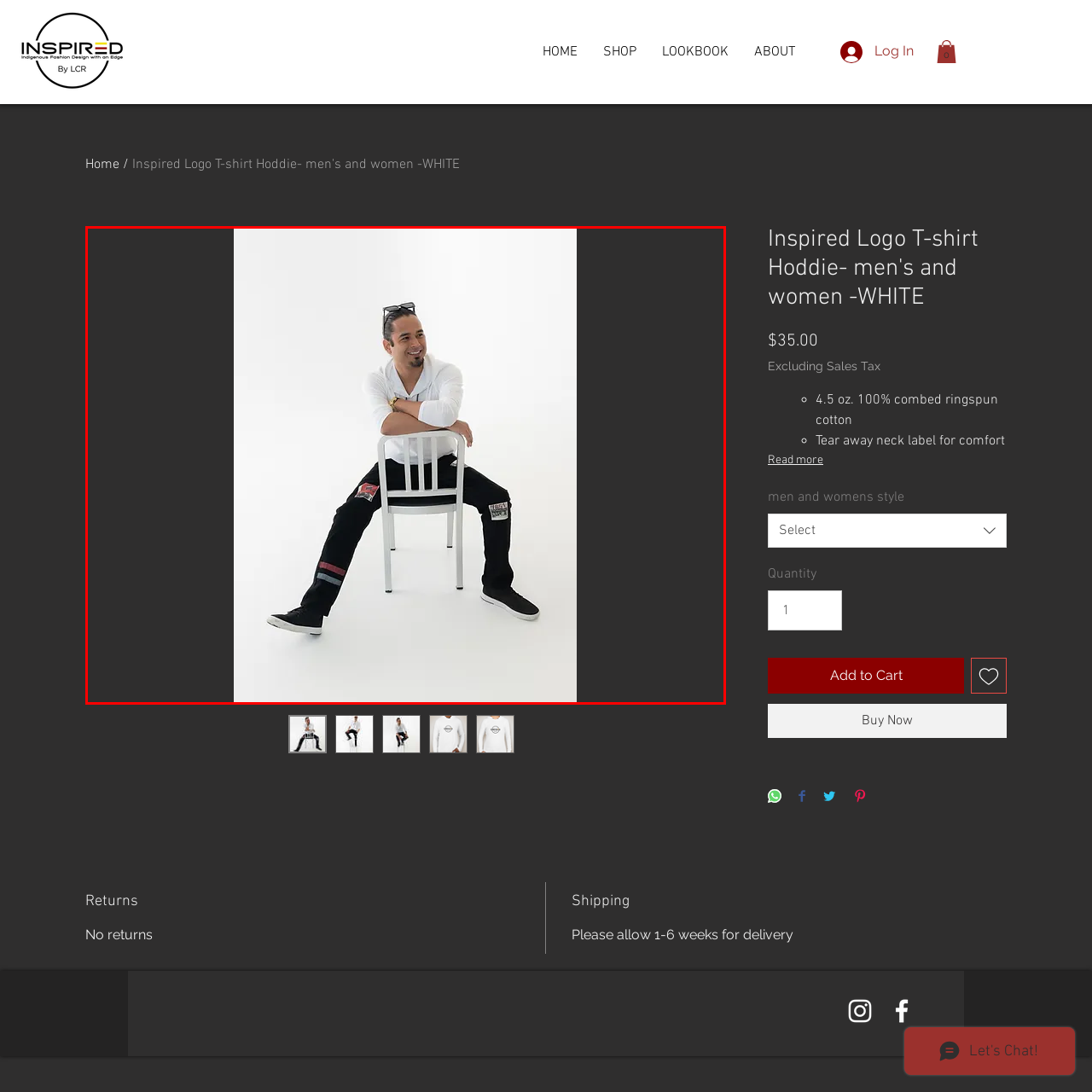What is the dominant color of the background?
Look at the image contained within the red bounding box and provide a detailed answer based on the visual details you can infer from it.

The background is minimalistic, using a soft white to enhance the focus on his outfit and expression, making for a striking visual that highlights contemporary style and personality.